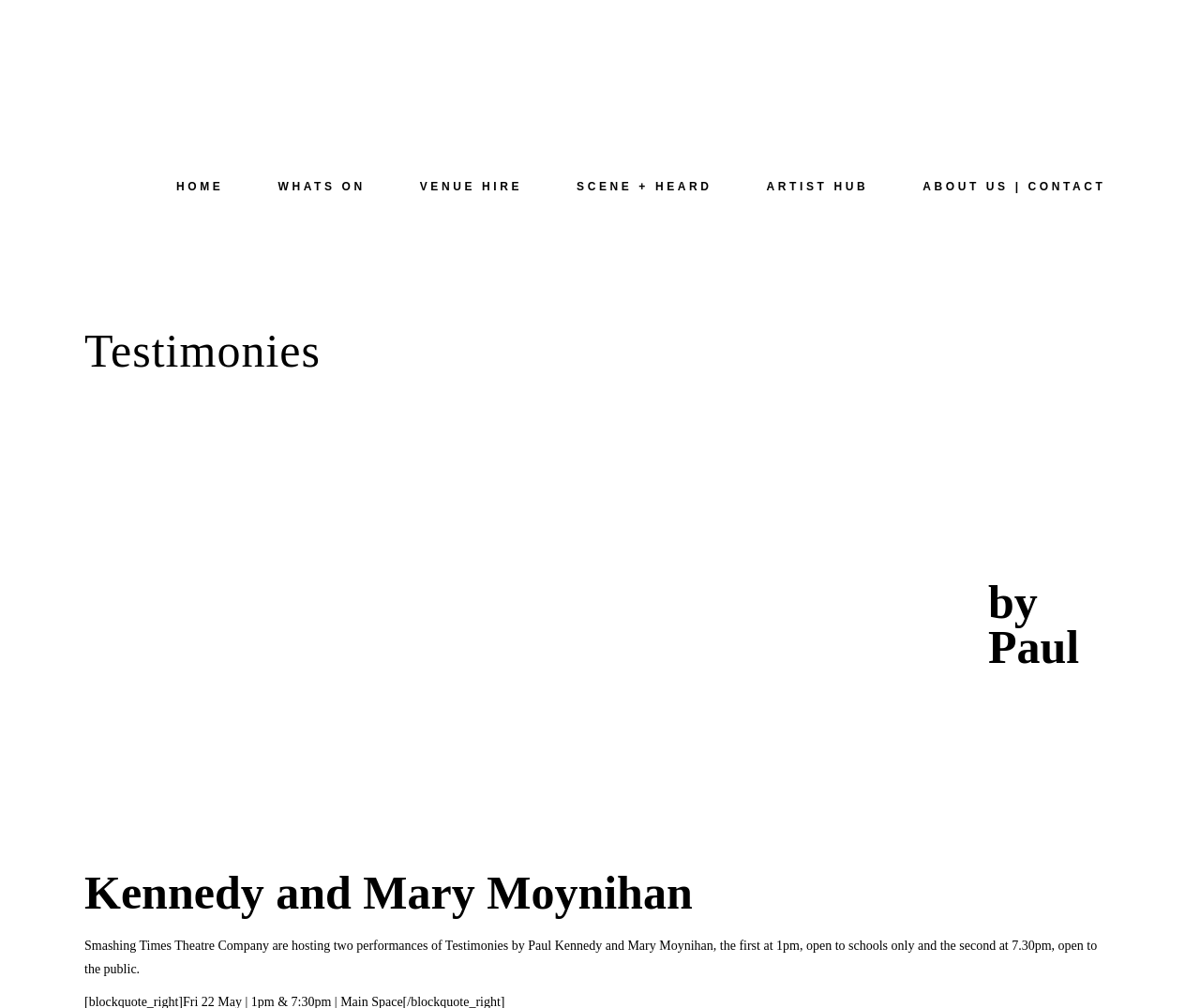What time is the first performance open to schools only?
Look at the image and respond to the question as thoroughly as possible.

The question asks for the time of the first performance open to schools only. By reading the text on the webpage, we can find the sentence 'Smashing Times Theatre Company are hosting two performances of Testimonies by Paul Kennedy and Mary Moynihan, the first at 1pm, open to schools only...' which provides the answer.